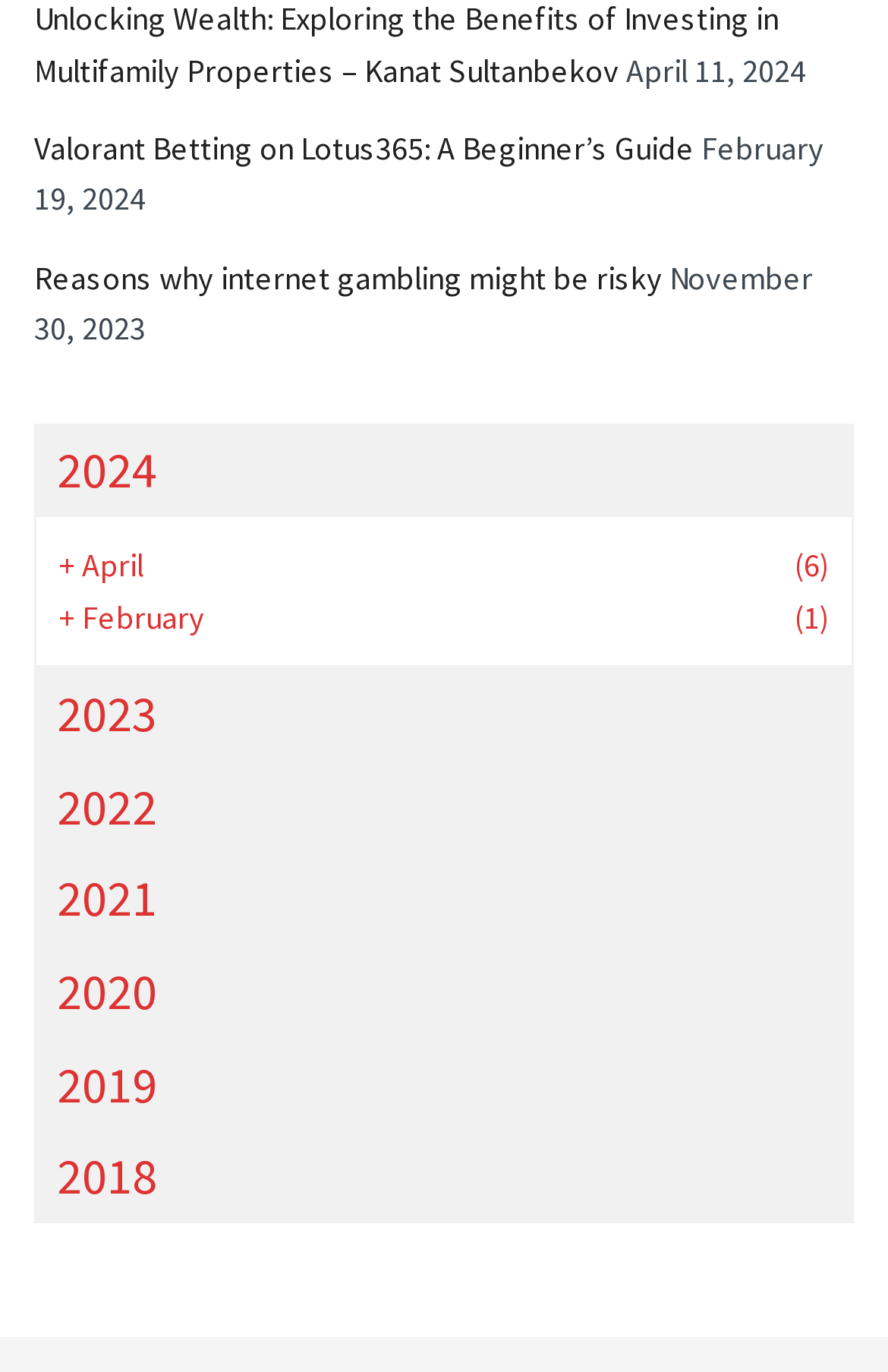Please specify the bounding box coordinates of the element that should be clicked to execute the given instruction: 'View the beginner's guide to Valorant betting'. Ensure the coordinates are four float numbers between 0 and 1, expressed as [left, top, right, bottom].

[0.038, 0.093, 0.782, 0.123]